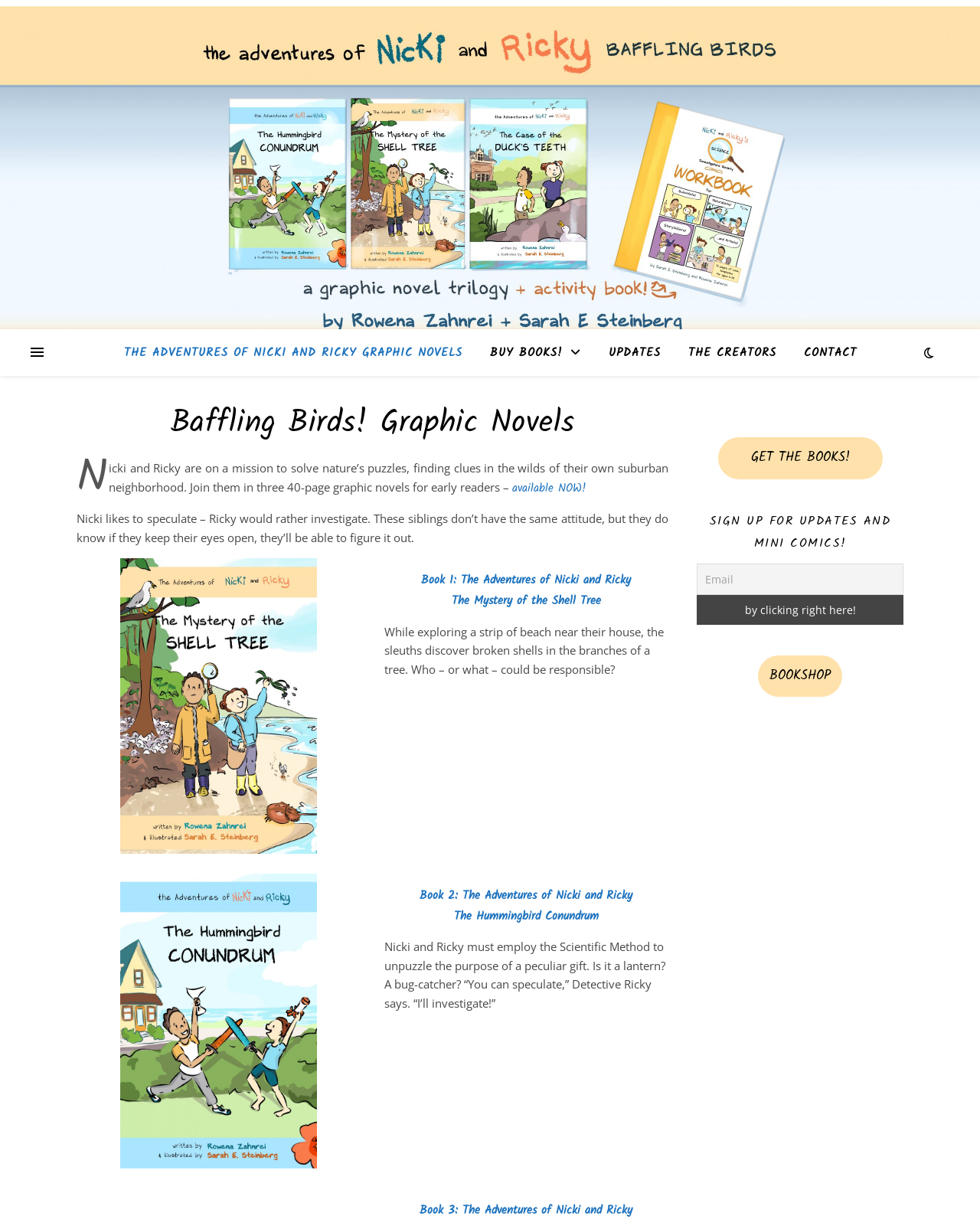Kindly respond to the following question with a single word or a brief phrase: 
How many graphic novels are available?

3